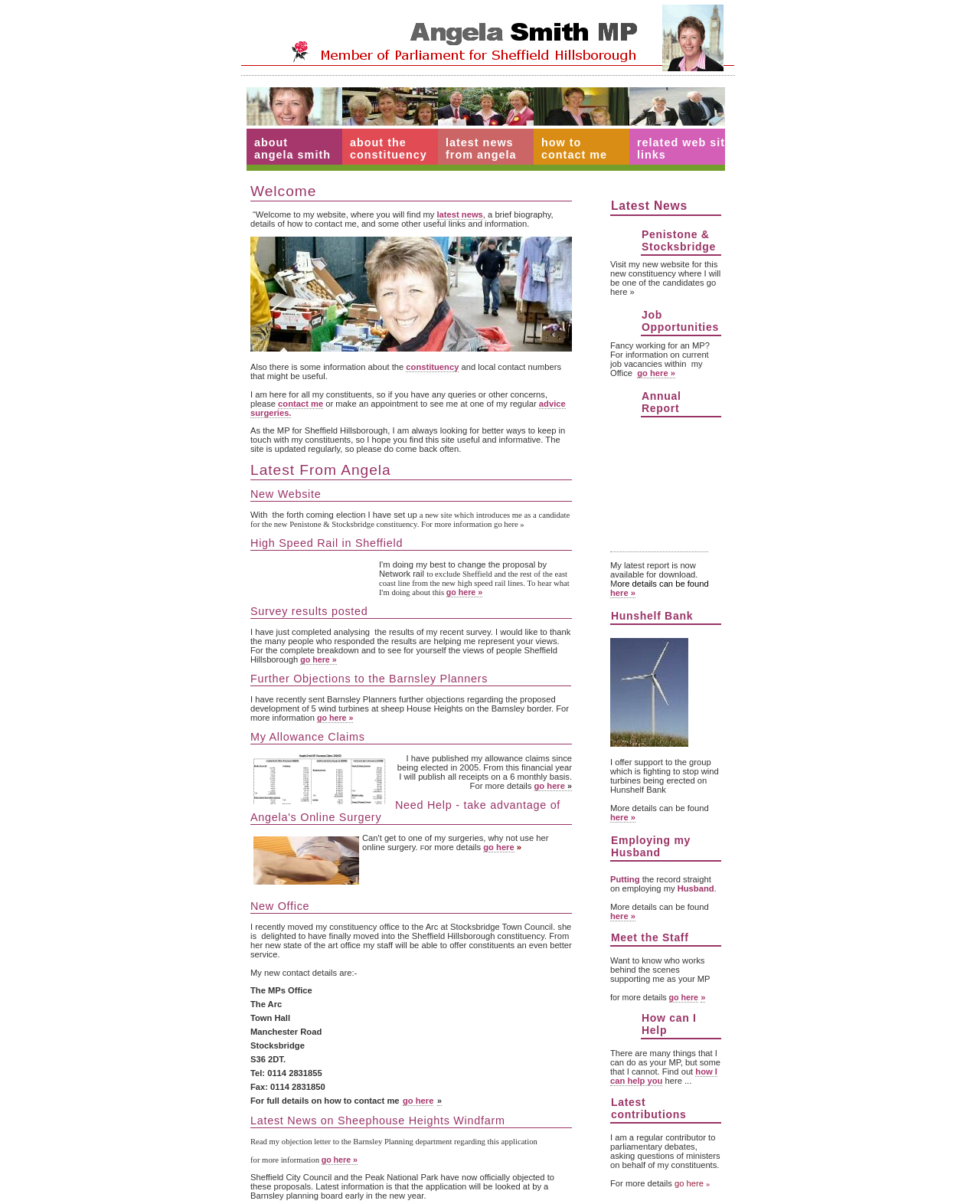Carefully examine the image and provide an in-depth answer to the question: What is the topic of the section with the heading 'Latest From Angela'?

I found the answer by looking at the section with the heading 'Latest From Angela'. The content of this section appears to be news updates or latest information from Angela Smith, hence the topic is 'News'.